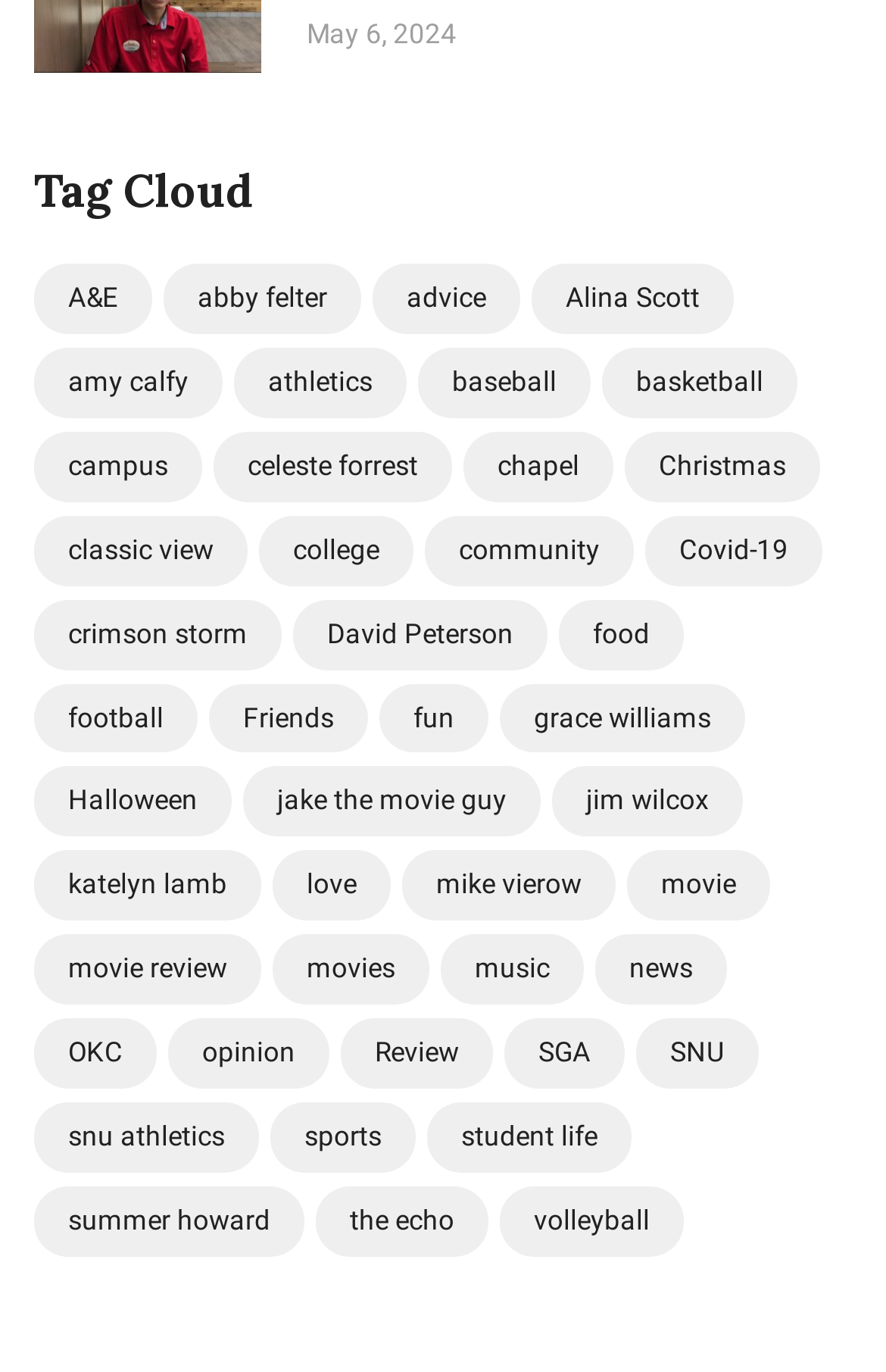Provide the bounding box coordinates for the area that should be clicked to complete the instruction: "Explore the 'SNU' topic".

[0.718, 0.742, 0.856, 0.793]